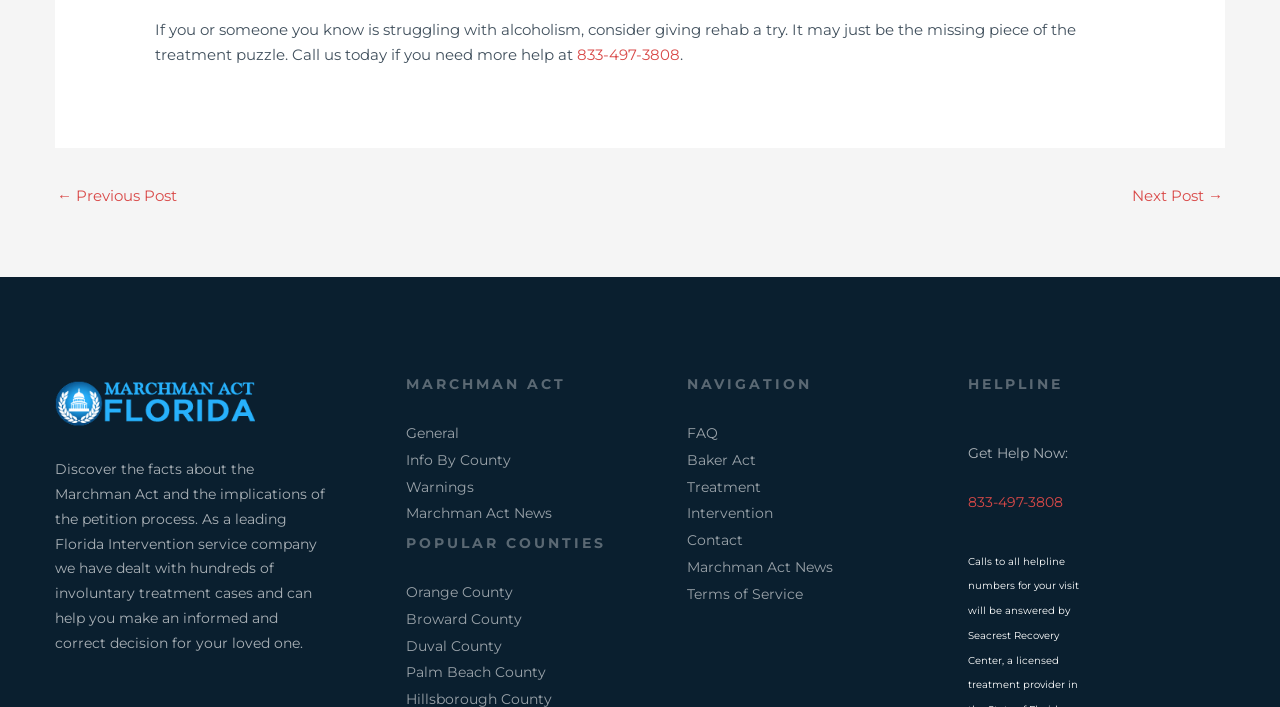Identify the bounding box coordinates of the region that needs to be clicked to carry out this instruction: "Go to homepage". Provide these coordinates as four float numbers ranging from 0 to 1, i.e., [left, top, right, bottom].

None